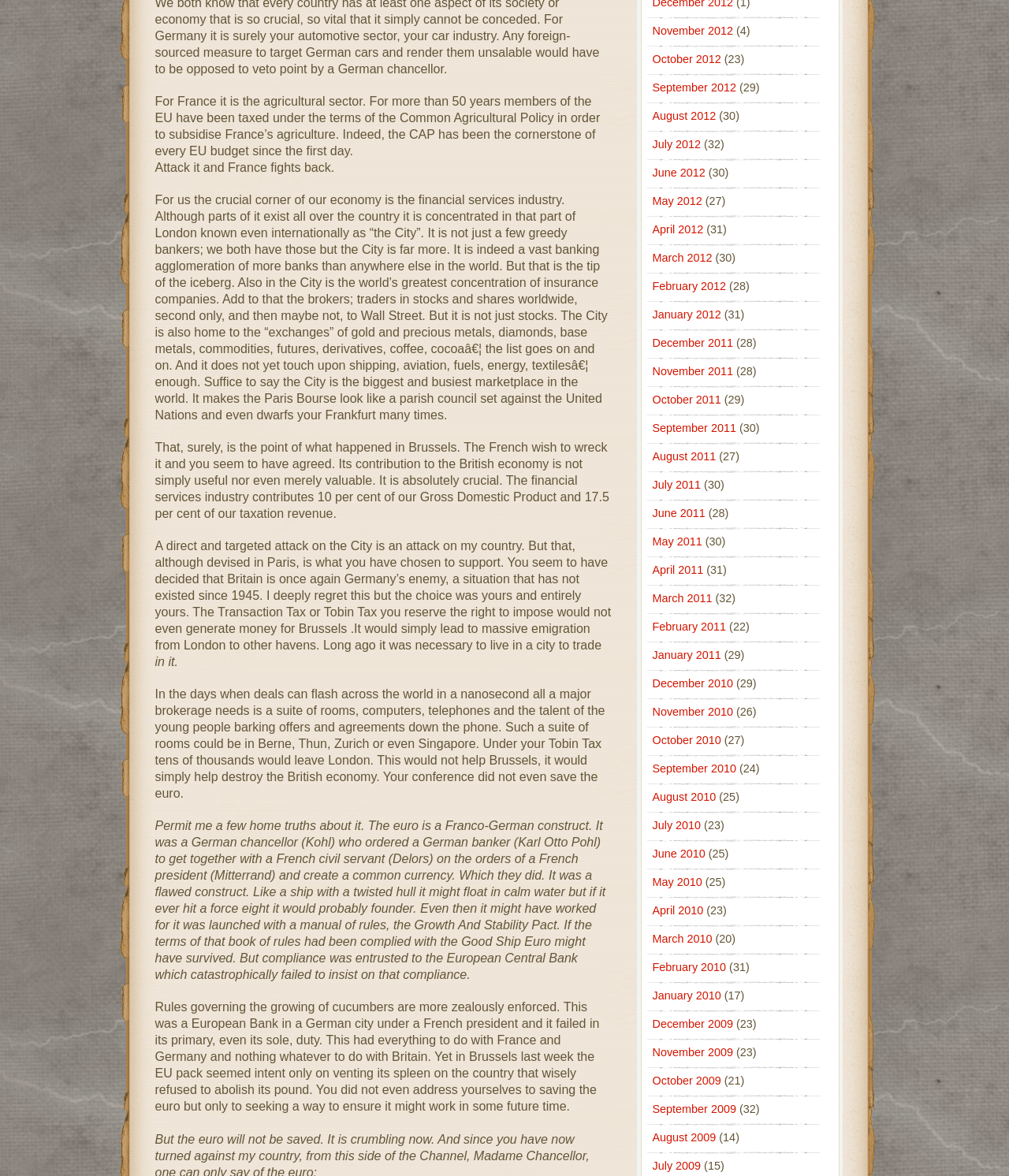What is the purpose of the Tobin Tax?
Refer to the image and respond with a one-word or short-phrase answer.

To generate revenue